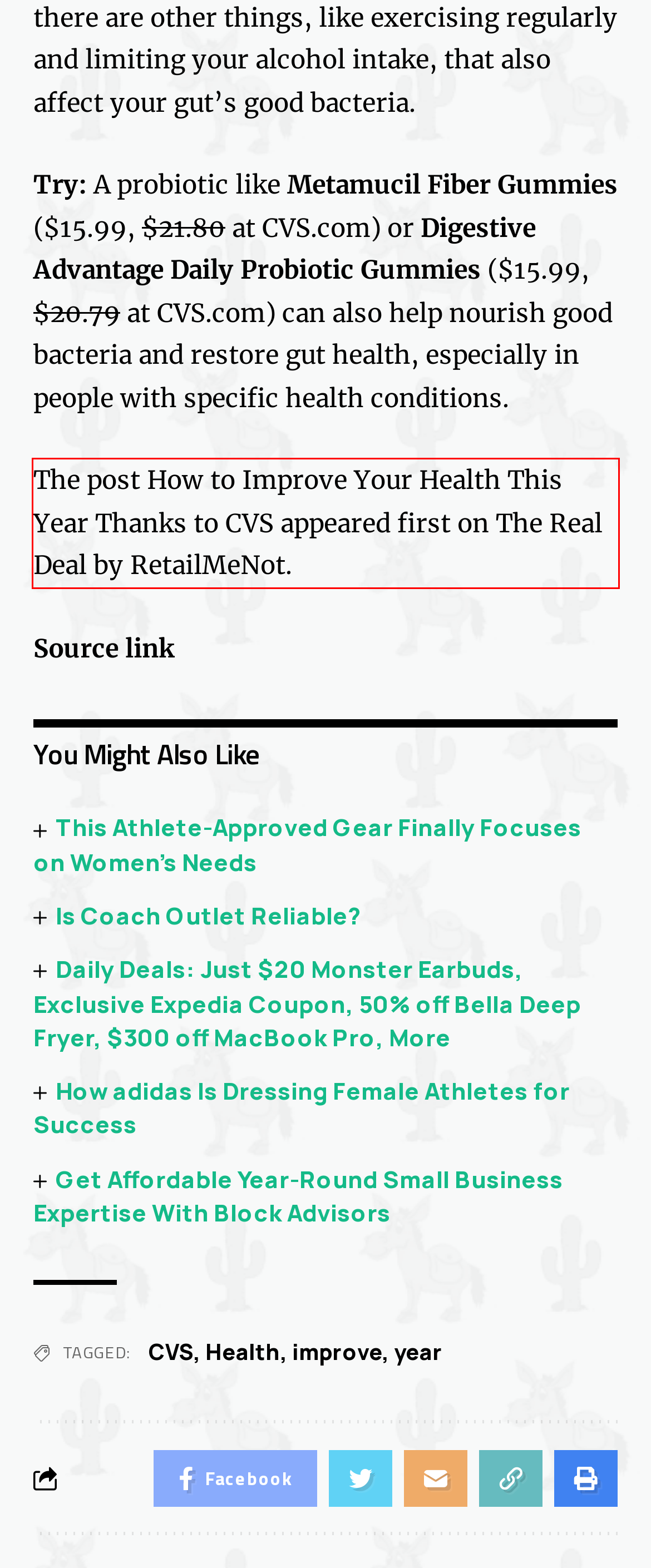Please perform OCR on the text within the red rectangle in the webpage screenshot and return the text content.

The post How to Improve Your Health This Year Thanks to CVS appeared first on The Real Deal by RetailMeNot.